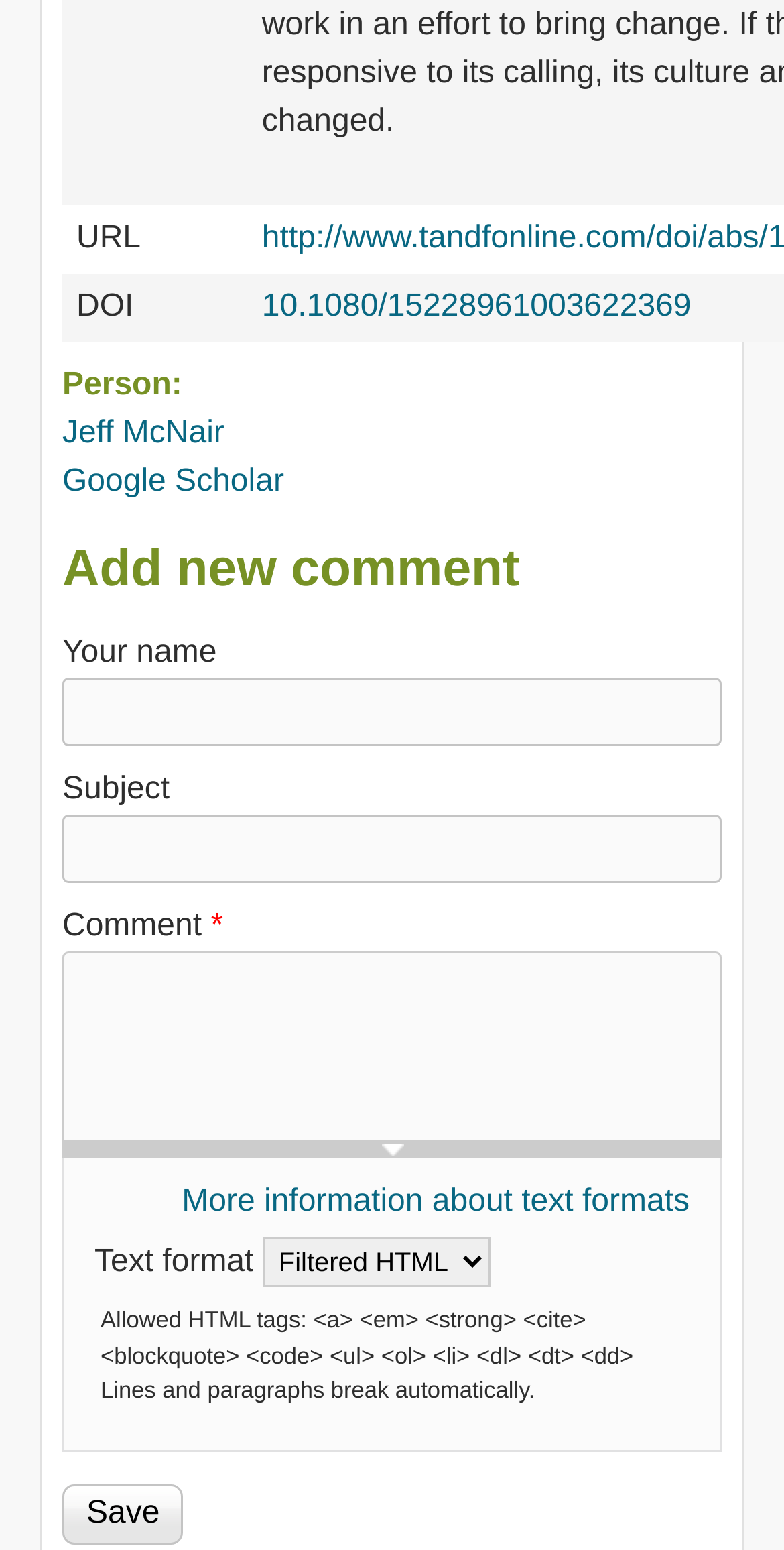Provide a brief response to the question using a single word or phrase: 
What is the required field in the comment section?

Comment